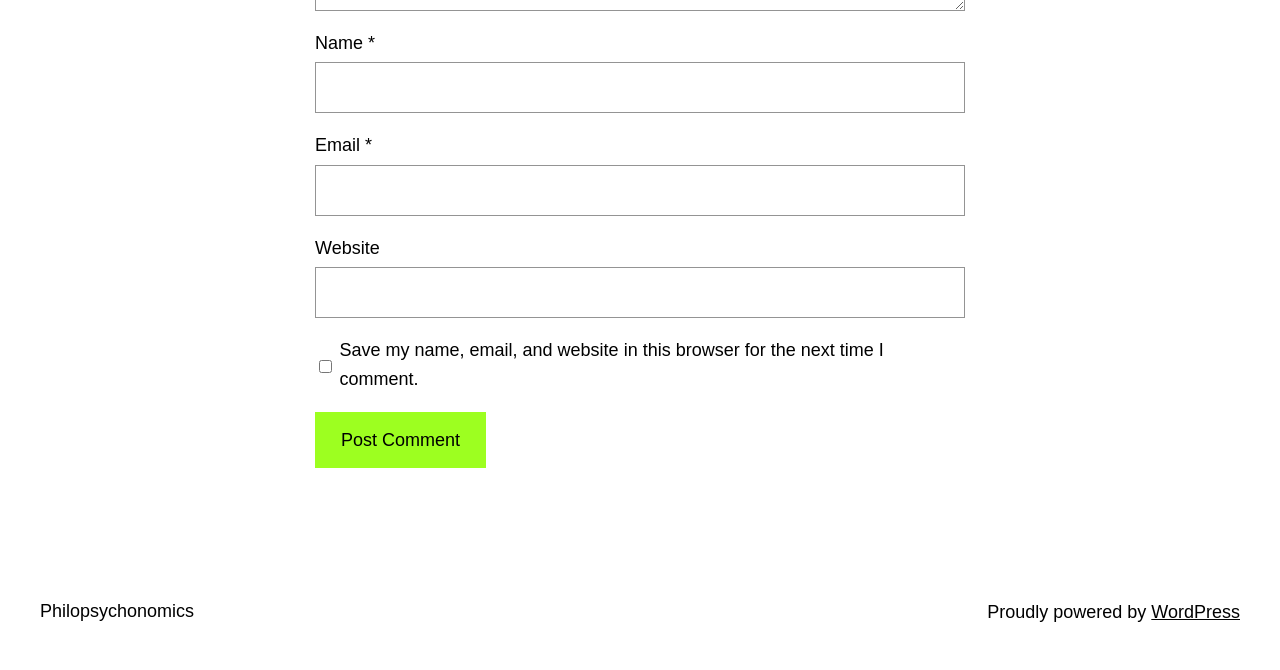Identify the bounding box of the HTML element described here: "parent_node: Email * aria-describedby="email-notes" name="email"". Provide the coordinates as four float numbers between 0 and 1: [left, top, right, bottom].

[0.246, 0.246, 0.754, 0.322]